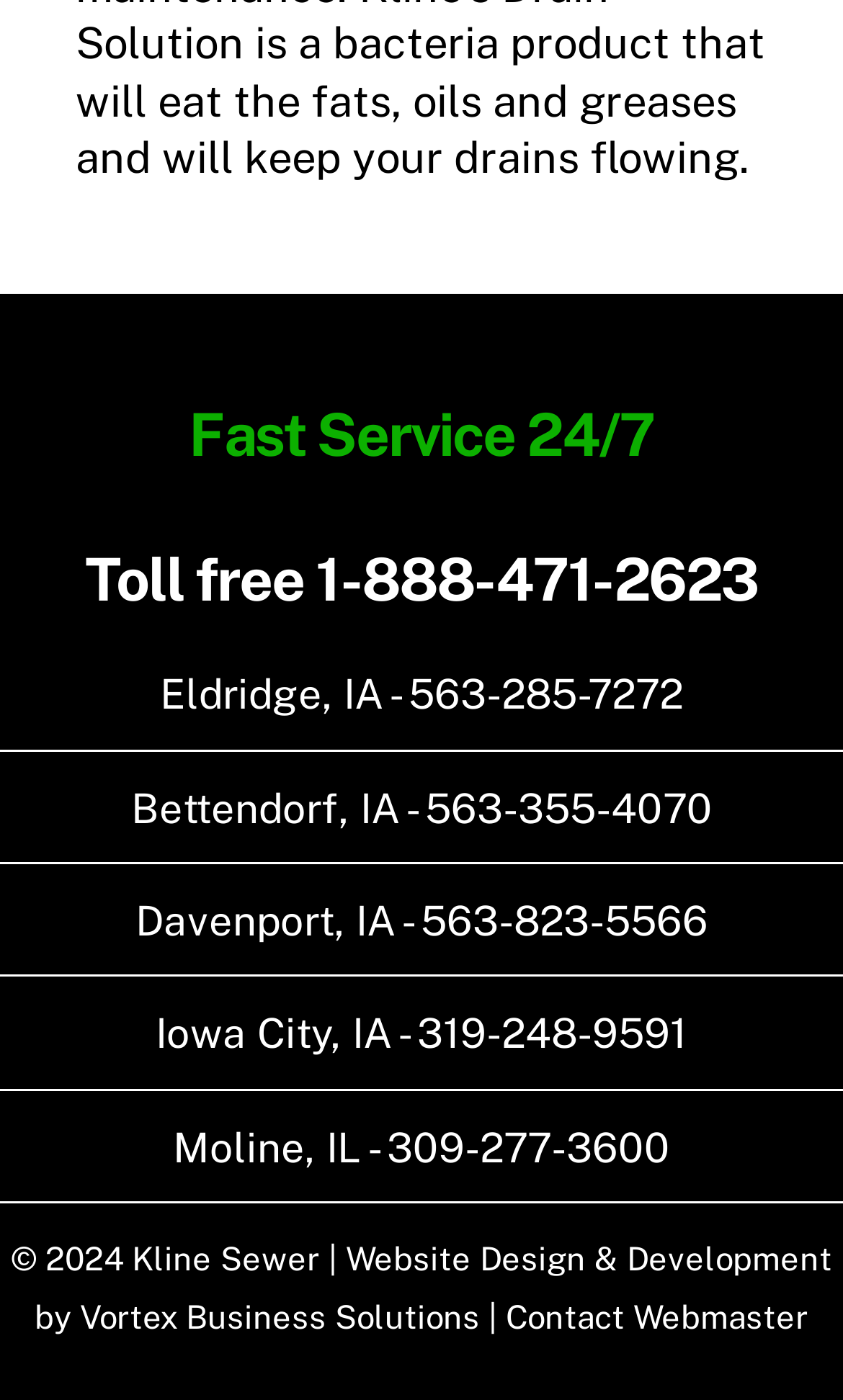Identify the bounding box coordinates of the part that should be clicked to carry out this instruction: "Visit Vortex Business Solutions website".

[0.095, 0.927, 0.569, 0.953]